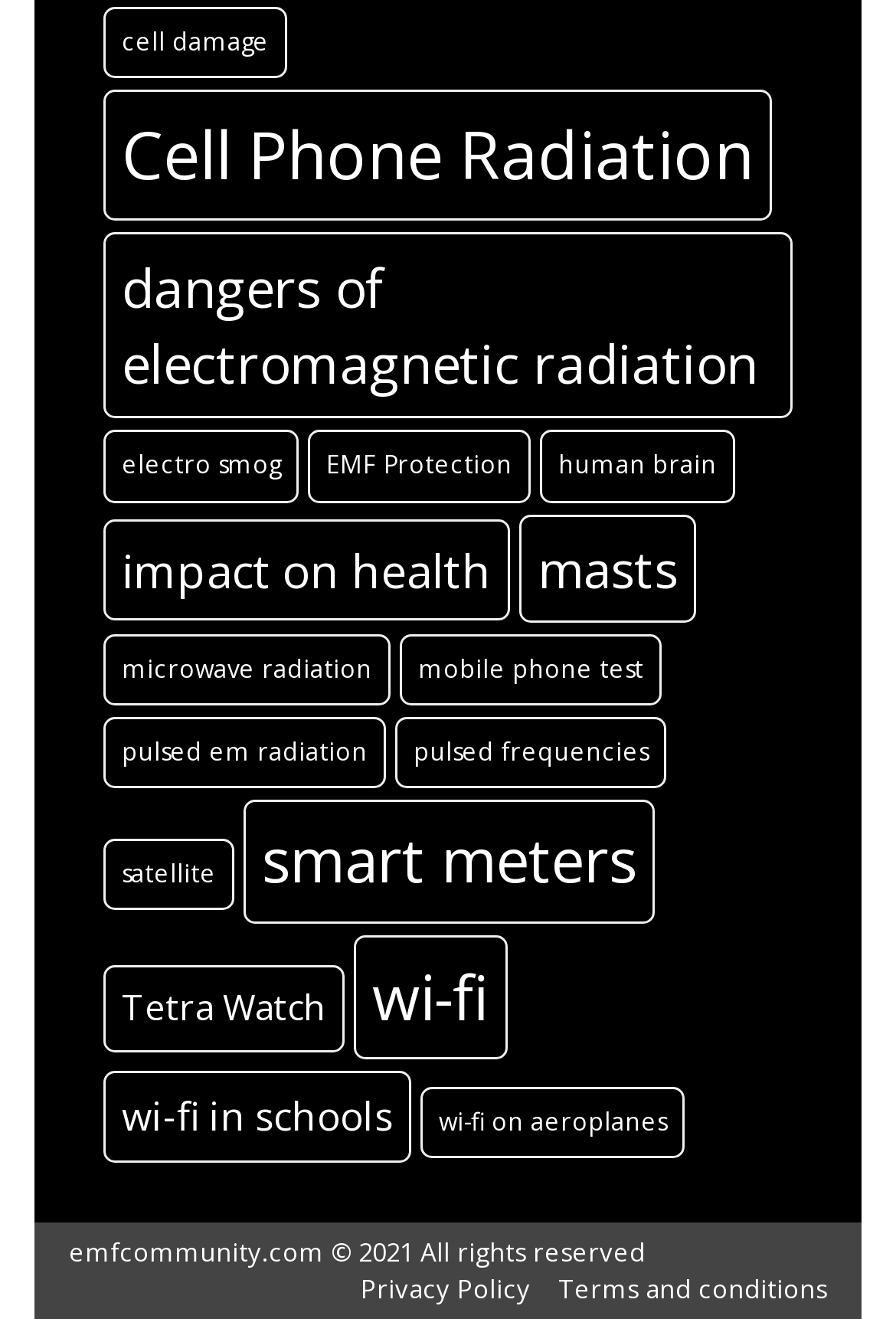Can you look at the image and give a comprehensive answer to the question:
How many items are related to wi-fi in schools?

According to the link 'wi-fi in schools (4 items)', there are 4 items related to wi-fi in schools on the website.